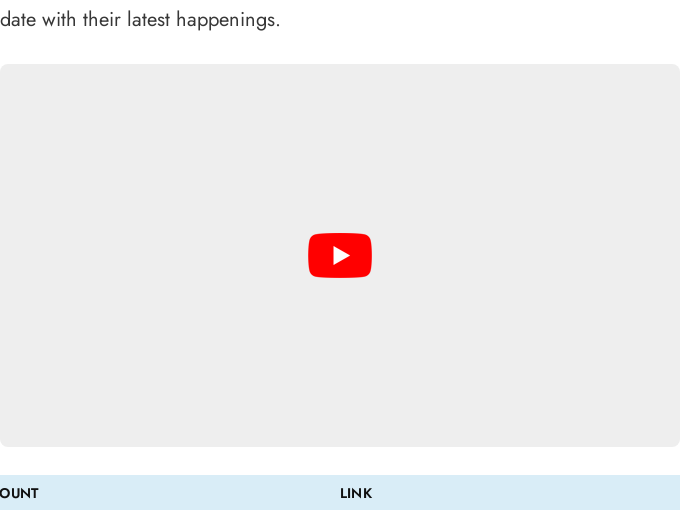Offer a detailed explanation of the image's components.

The image features a prominent play button icon in the center, inviting viewers to engage with a YouTube video. This video is a part of a series showcasing the adventures of the Matt Family Fun Pack. Surrounding the image, there are informative captions encouraging viewers to follow their social media handles to stay updated on the latest content and happenings. The overall design aims to draw attention to the video, enhancing the interactive experience for fans and followers of the family.